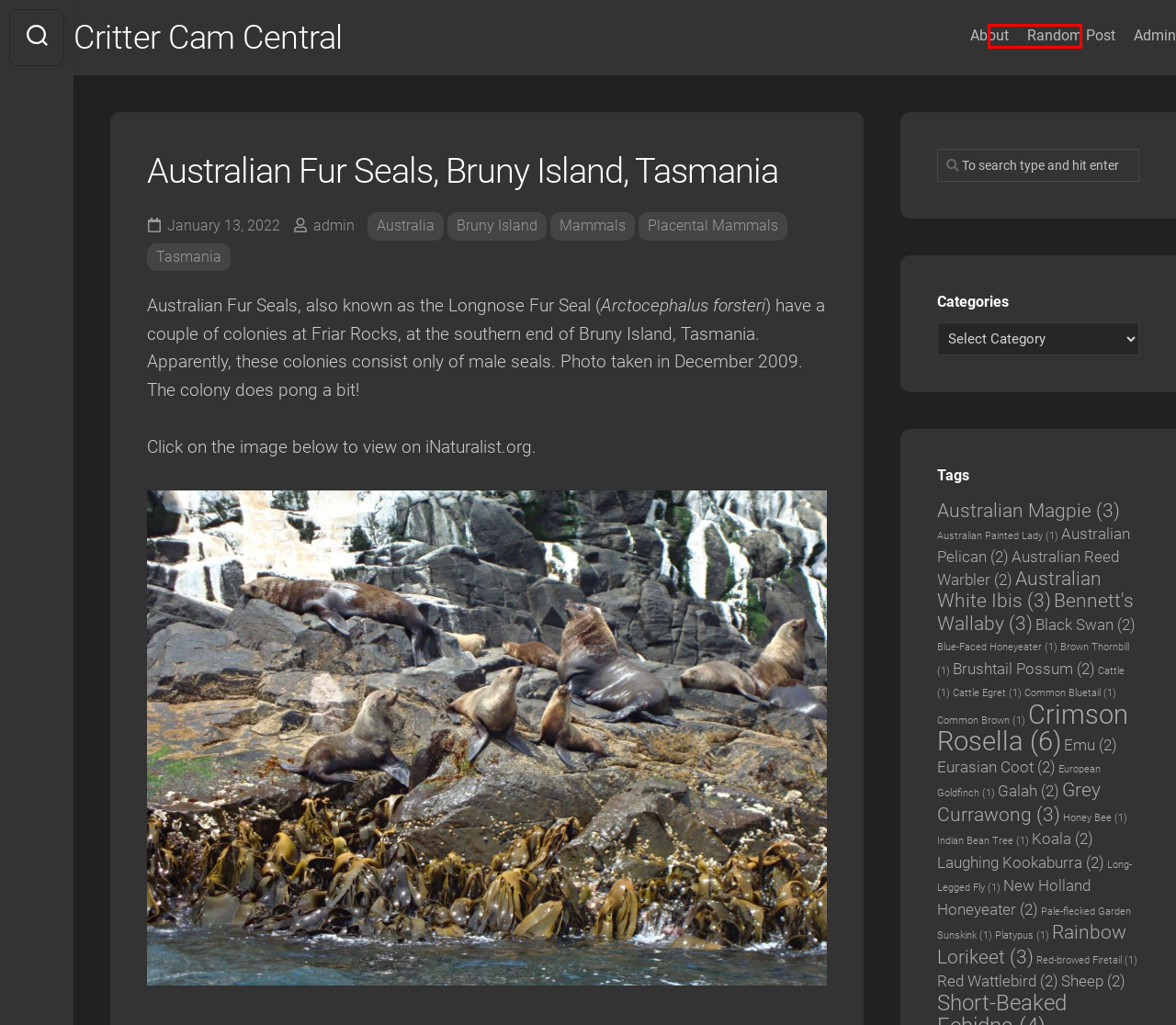You have been given a screenshot of a webpage, where a red bounding box surrounds a UI element. Identify the best matching webpage description for the page that loads after the element in the bounding box is clicked. Options include:
A. Critter Cam Central
B. Bruny Island – Critter Cam Central
C. Rainbow Lorikeet – Critter Cam Central
D. Platypus – Critter Cam Central
E. Laughing Kookaburra – Critter Cam Central
F. Koala, Tower Hill, Warrnambool, Victoria – Critter Cam Central
G. Red-browed Firetail – Critter Cam Central
H. admin – Critter Cam Central

F